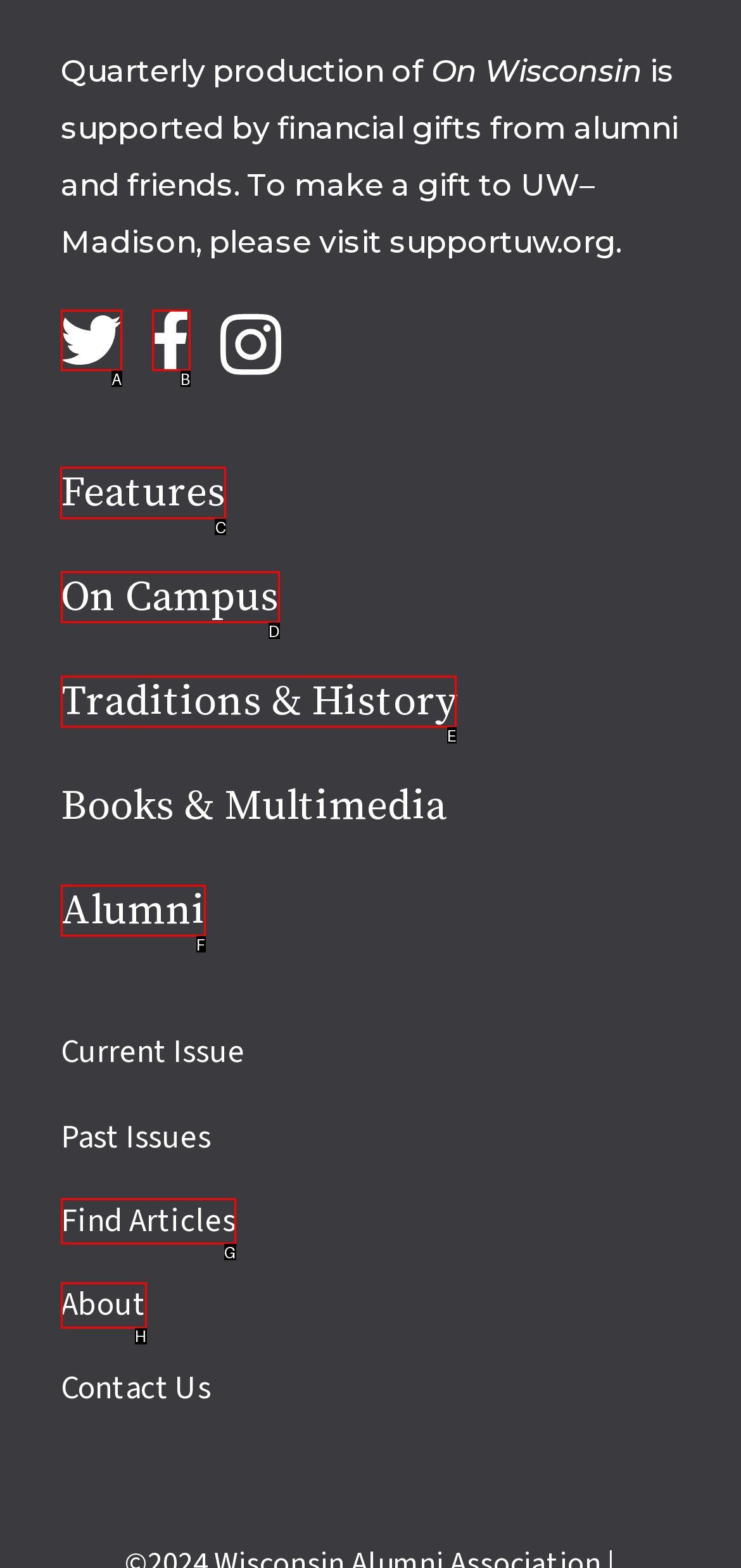Determine which option you need to click to execute the following task: view Features. Provide your answer as a single letter.

C